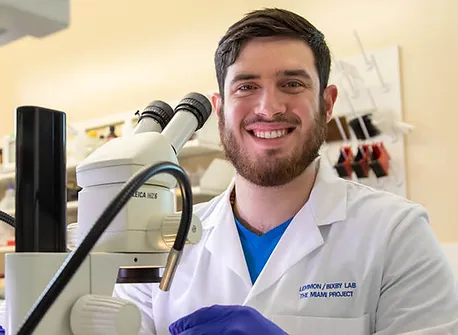Elaborate on the various elements present in the image.

The image features a smiling young man wearing a white lab coat, standing next to a microscope in a laboratory setting. He has short, dark hair and a well-groomed beard. The lab is equipped with various scientific tools and materials, indicating an environment focused on research. He is wearing blue gloves, emphasizing a hands-on approach to his work. The text on his lab coat suggests he is associated with the "Lomonosov" lab at "The Miami Project," reflecting his involvement in scientific research, potentially related to neuroscience and injury treatment. This setting highlights his role in advanced studies, likely contributing to significant discoveries in the field.